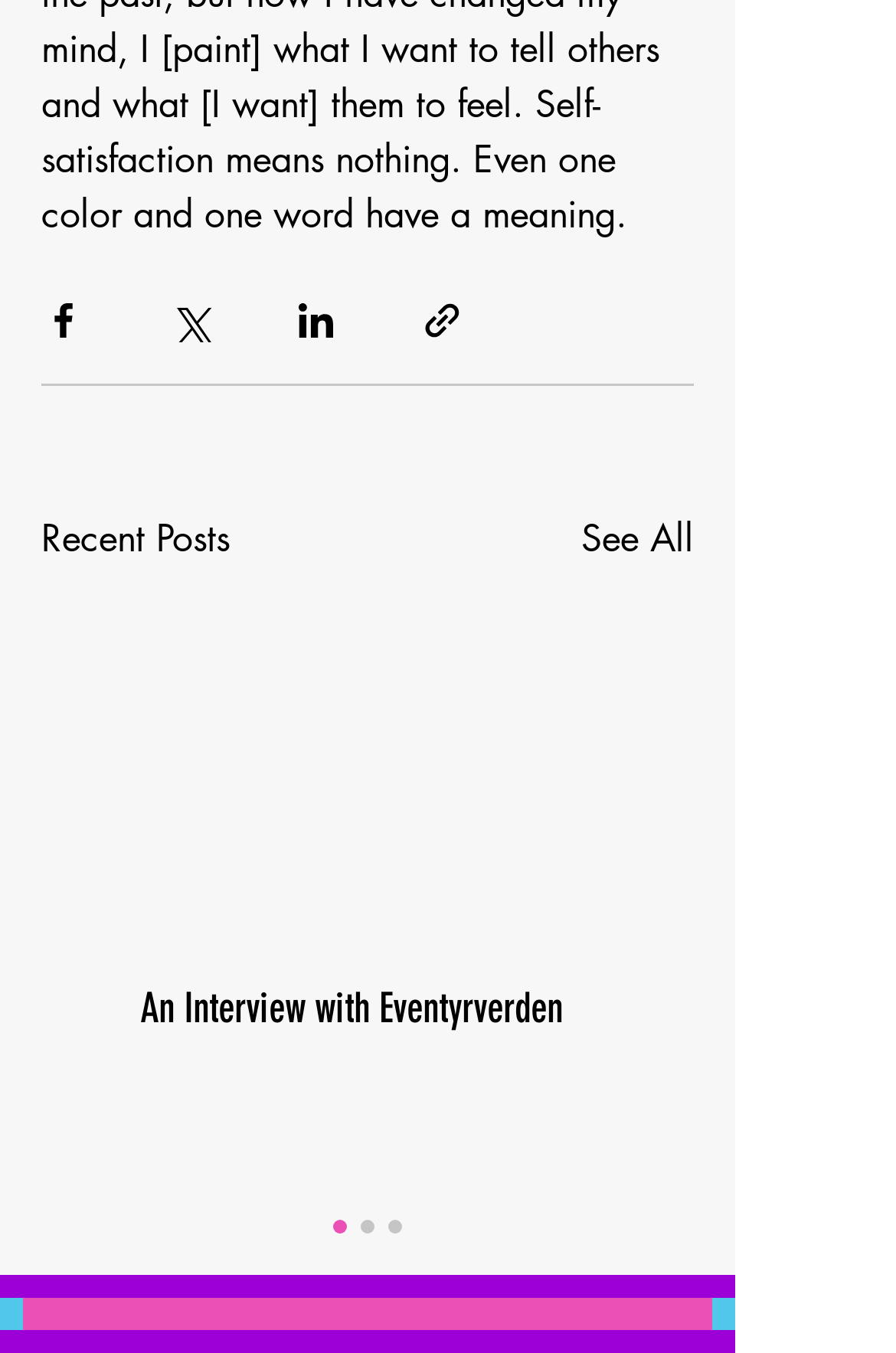What is the title of the section below the sharing buttons?
Offer a detailed and exhaustive answer to the question.

The heading element with the text 'Recent Posts' is located below the sharing buttons, indicating that it is a section title.